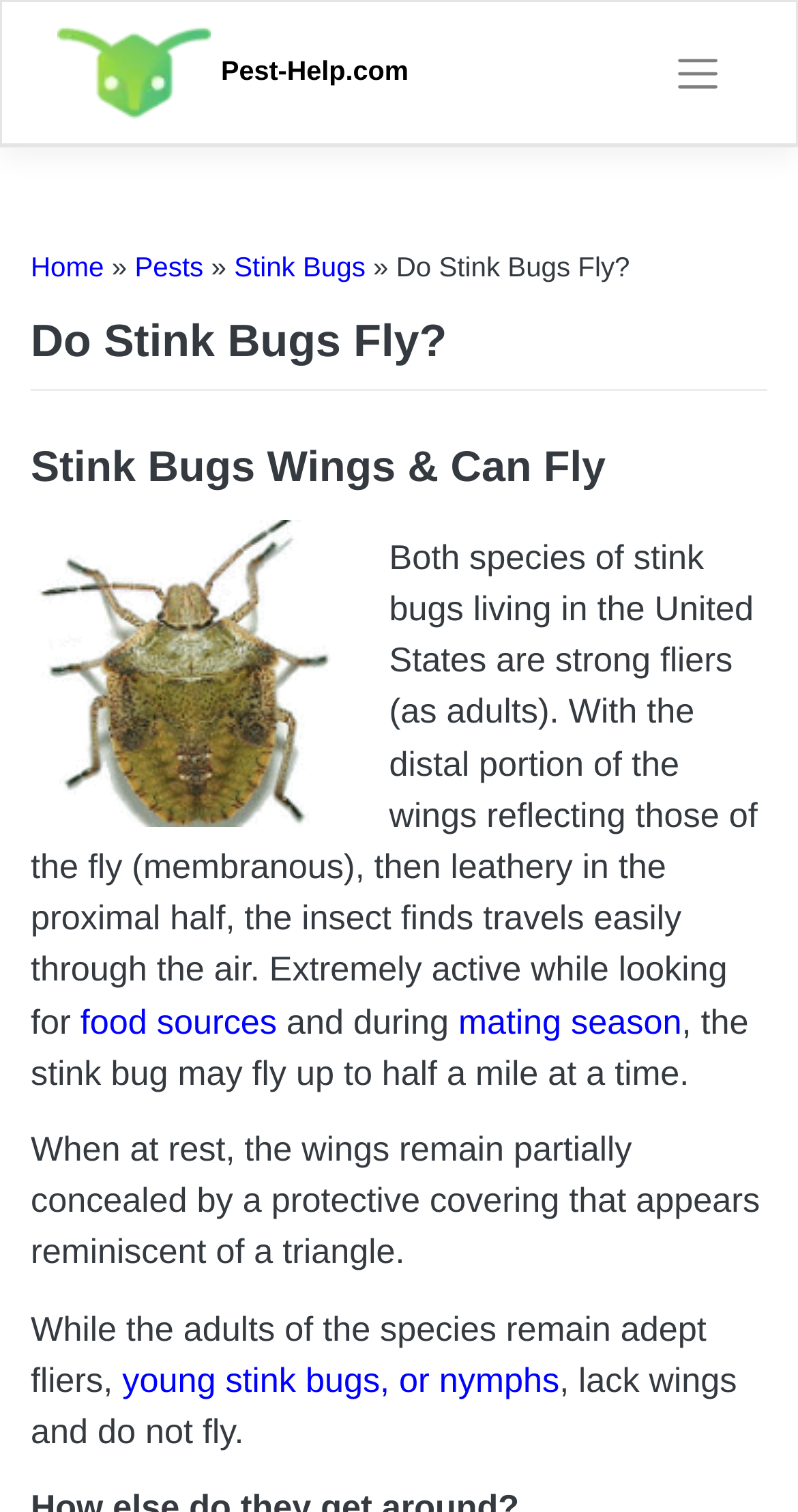Find the bounding box coordinates for the area that should be clicked to accomplish the instruction: "Learn about 'mating season'".

[0.574, 0.663, 0.854, 0.689]